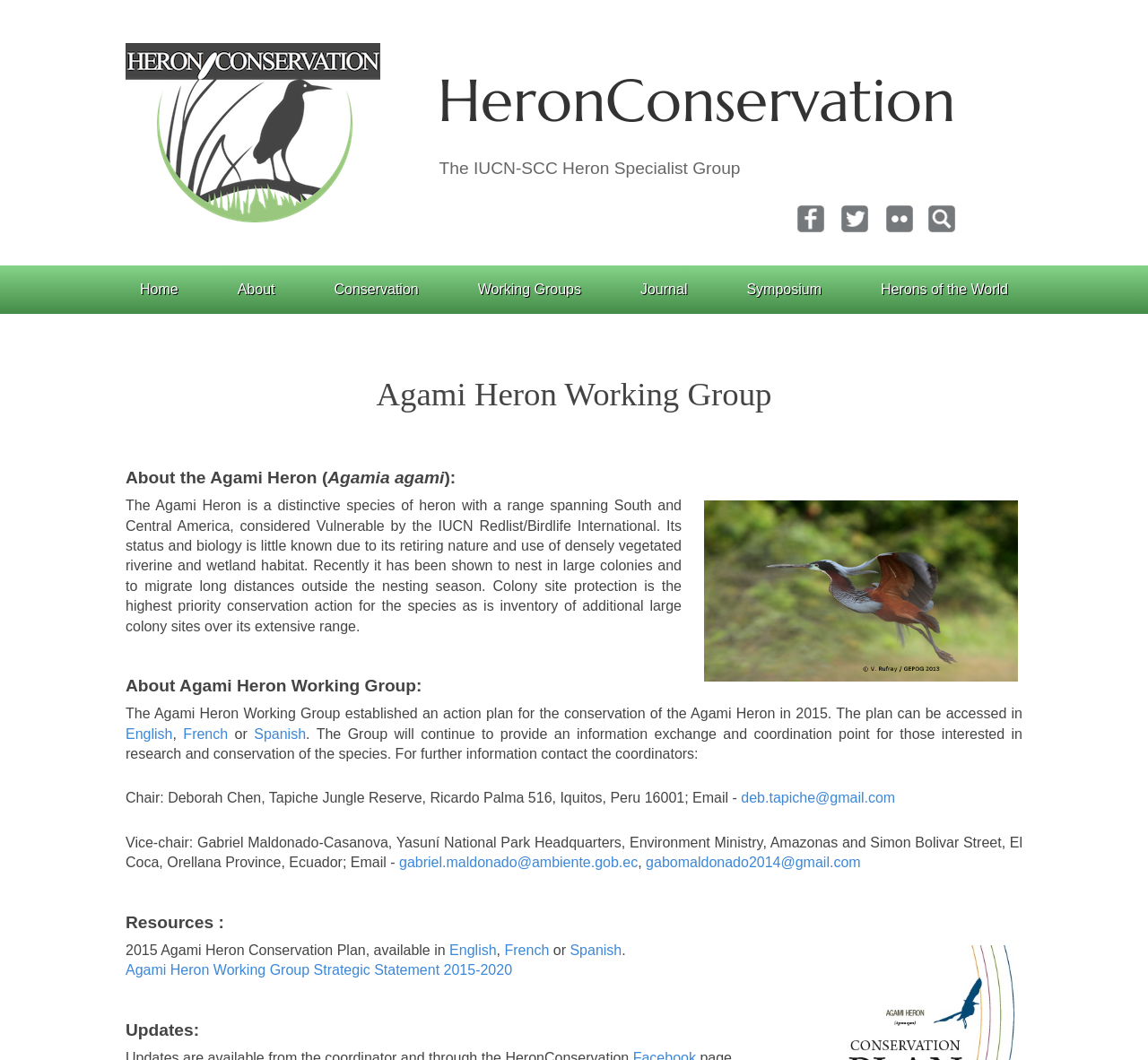Determine the bounding box coordinates of the area to click in order to meet this instruction: "Contact the Chair of the Agami Heron Working Group".

[0.646, 0.746, 0.78, 0.76]